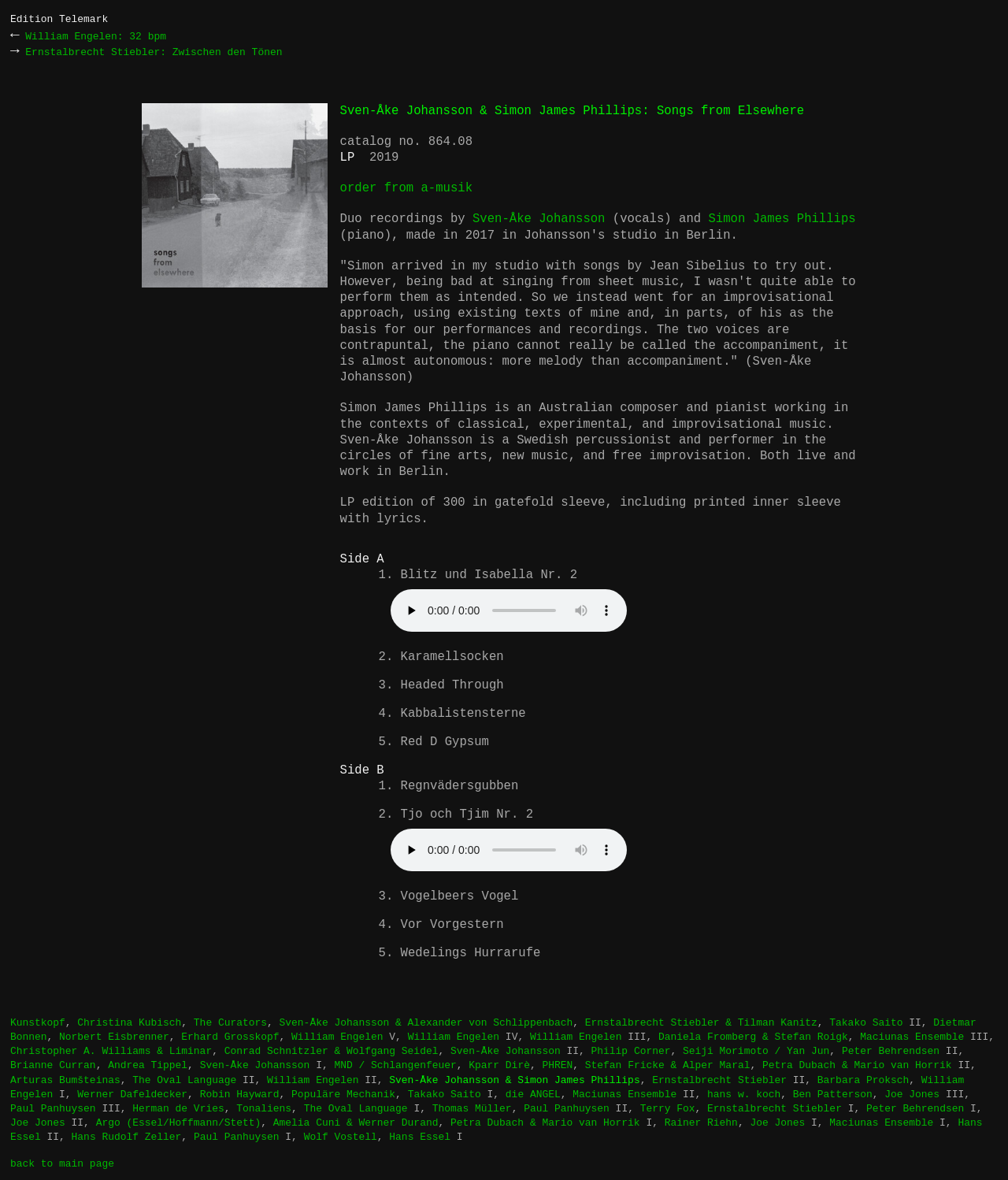Answer the question briefly using a single word or phrase: 
What is the format of the album?

LP